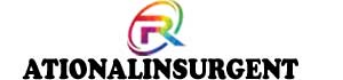Break down the image and describe every detail you can observe.

The image features the logo of "Rationalinsurgent," prominently displaying the name in a stylized font. The logo incorporates a colorful graphic, which includes intertwining shapes suggesting movement and dynamism. The color scheme includes vibrant hues such as red, green, blue, and yellow, creating an eye-catching effect. Below the graphic, the text "RATIONALINSURGENT" is presented in bold, black letters, emphasizing its significance. This logo represents a platform that focuses on delivering global trendy news and online reviews, making it a key visual element for the brand.